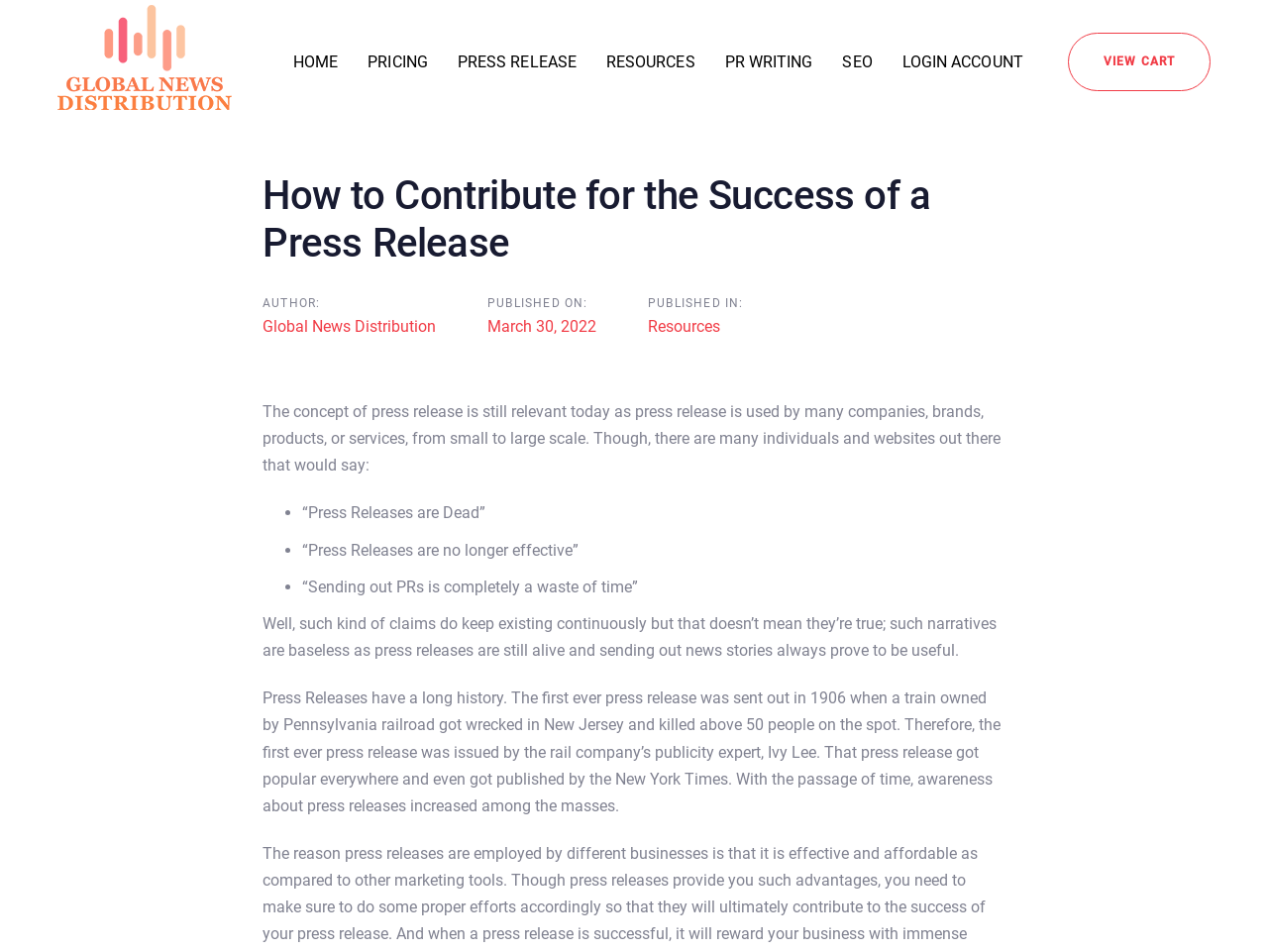What was the event that led to the first press release?
Refer to the image and provide a concise answer in one word or phrase.

Train wreck